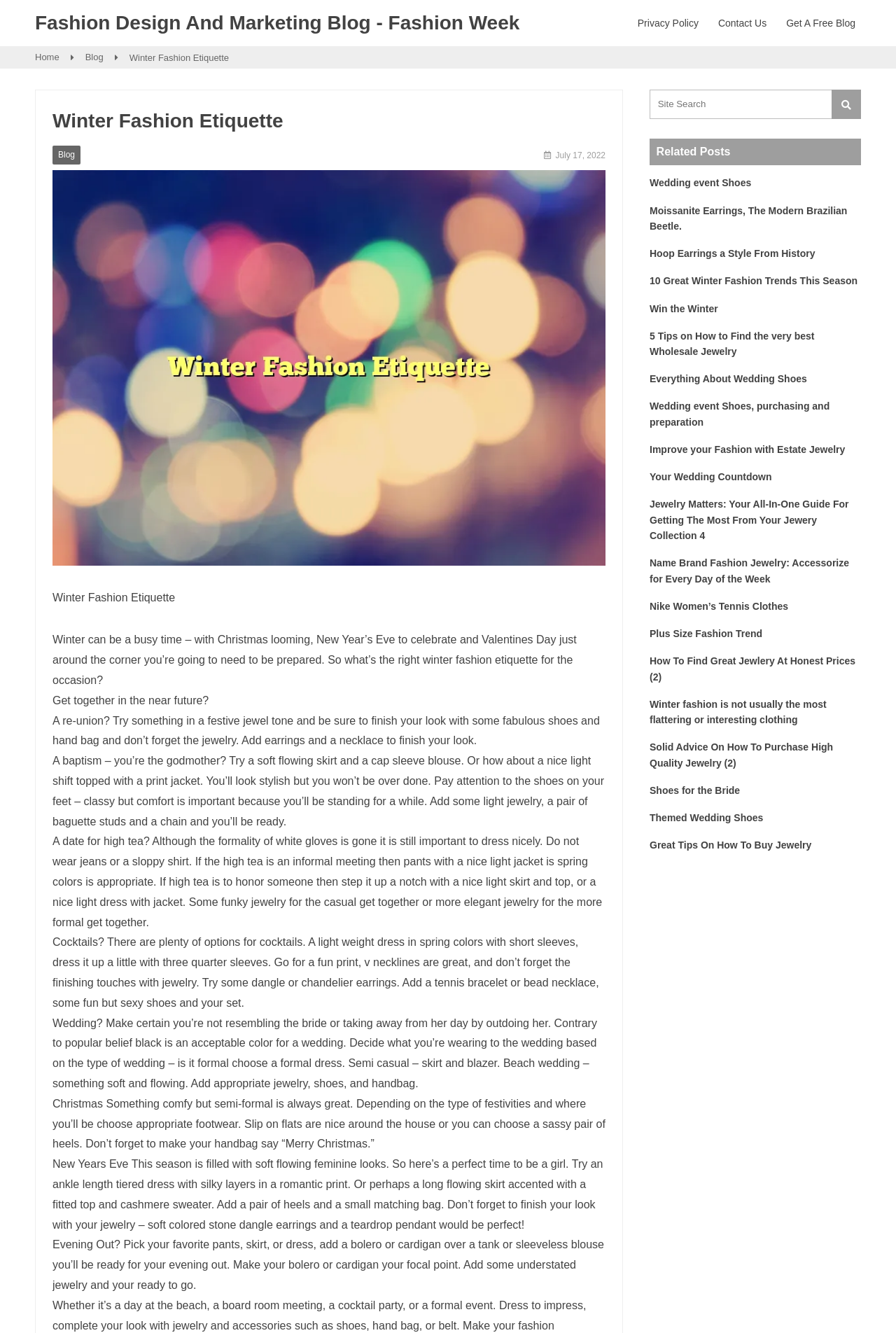Provide your answer to the question using just one word or phrase: What is the purpose of the search box?

To search the blog